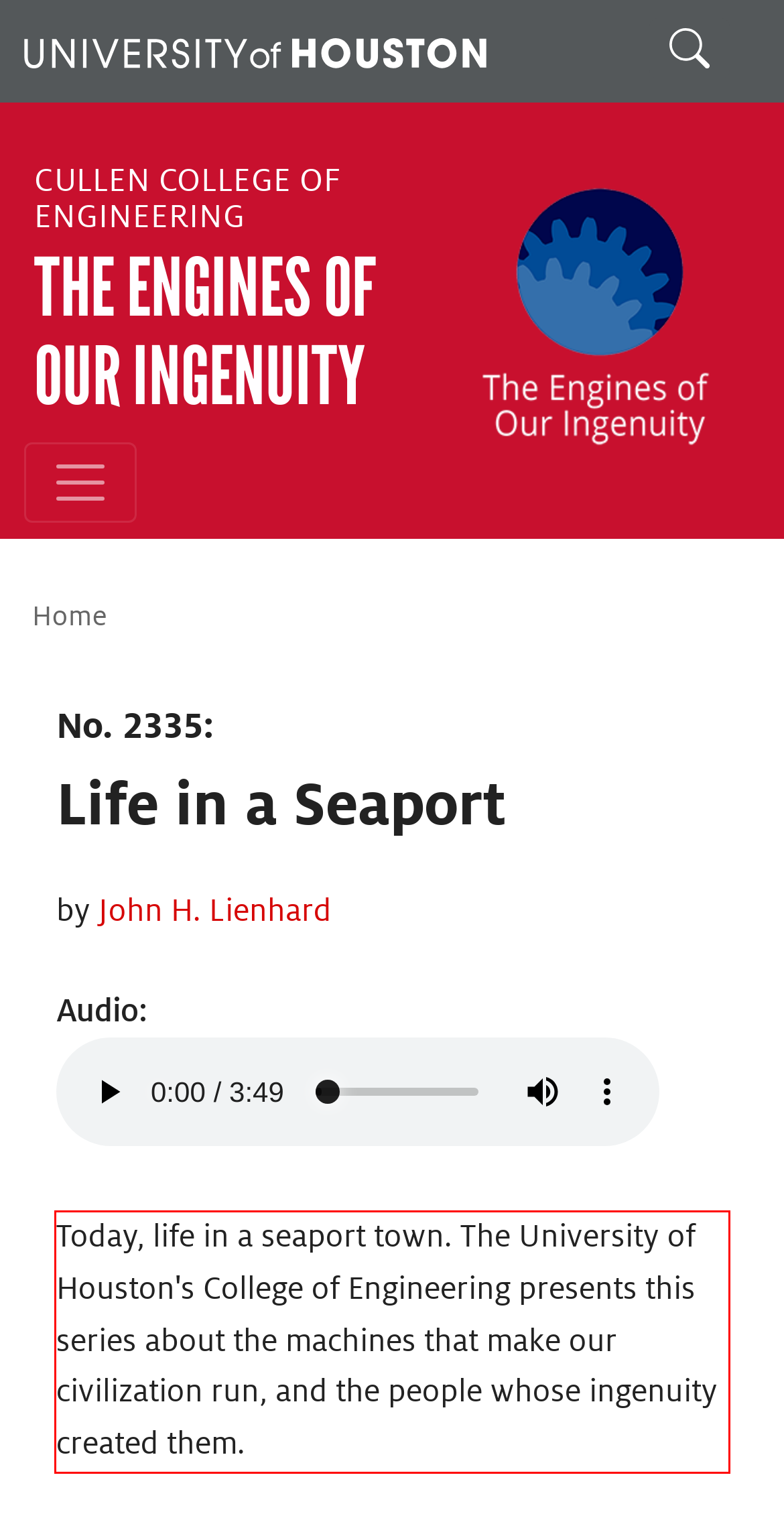Please use OCR to extract the text content from the red bounding box in the provided webpage screenshot.

Today, life in a seaport town. The University of Houston's College of Engineering presents this series about the machines that make our civilization run, and the people whose ingenuity created them.